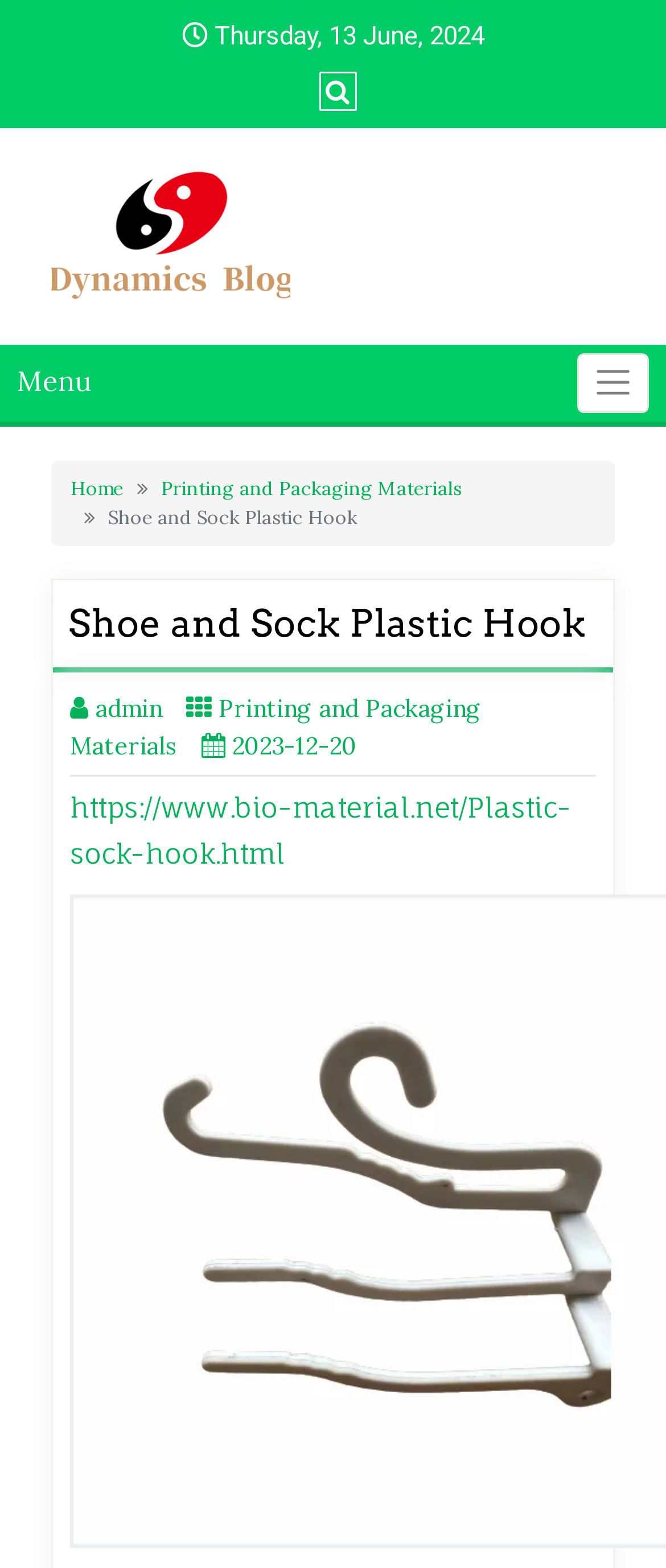What is the current date displayed on the webpage? Using the information from the screenshot, answer with a single word or phrase.

Thursday, 13 June, 2024